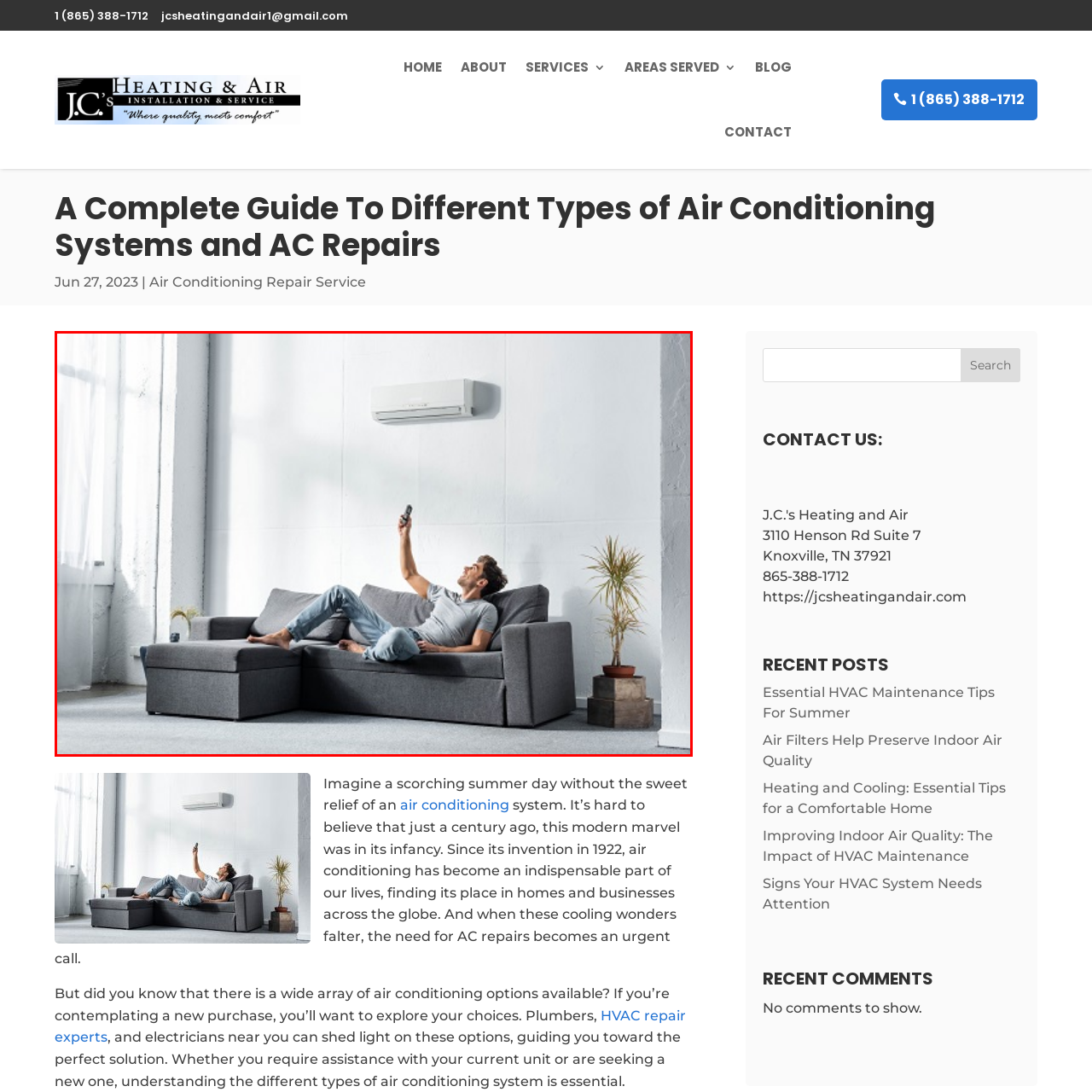What is the individual holding? View the image inside the red bounding box and respond with a concise one-word or short-phrase answer.

Remote control